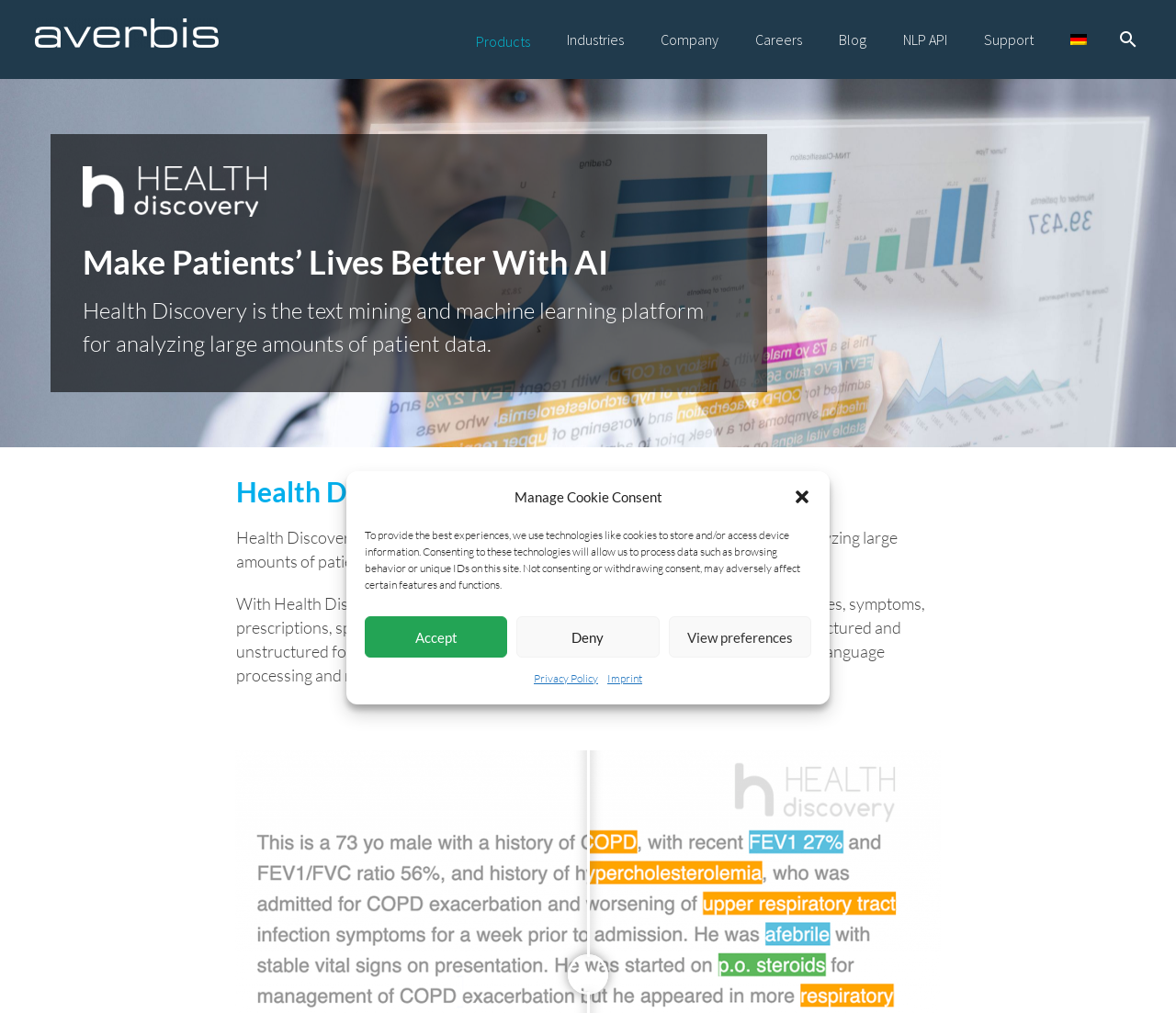What is the main benefit of using Health Discovery? Look at the image and give a one-word or short phrase answer.

Making patients' lives better